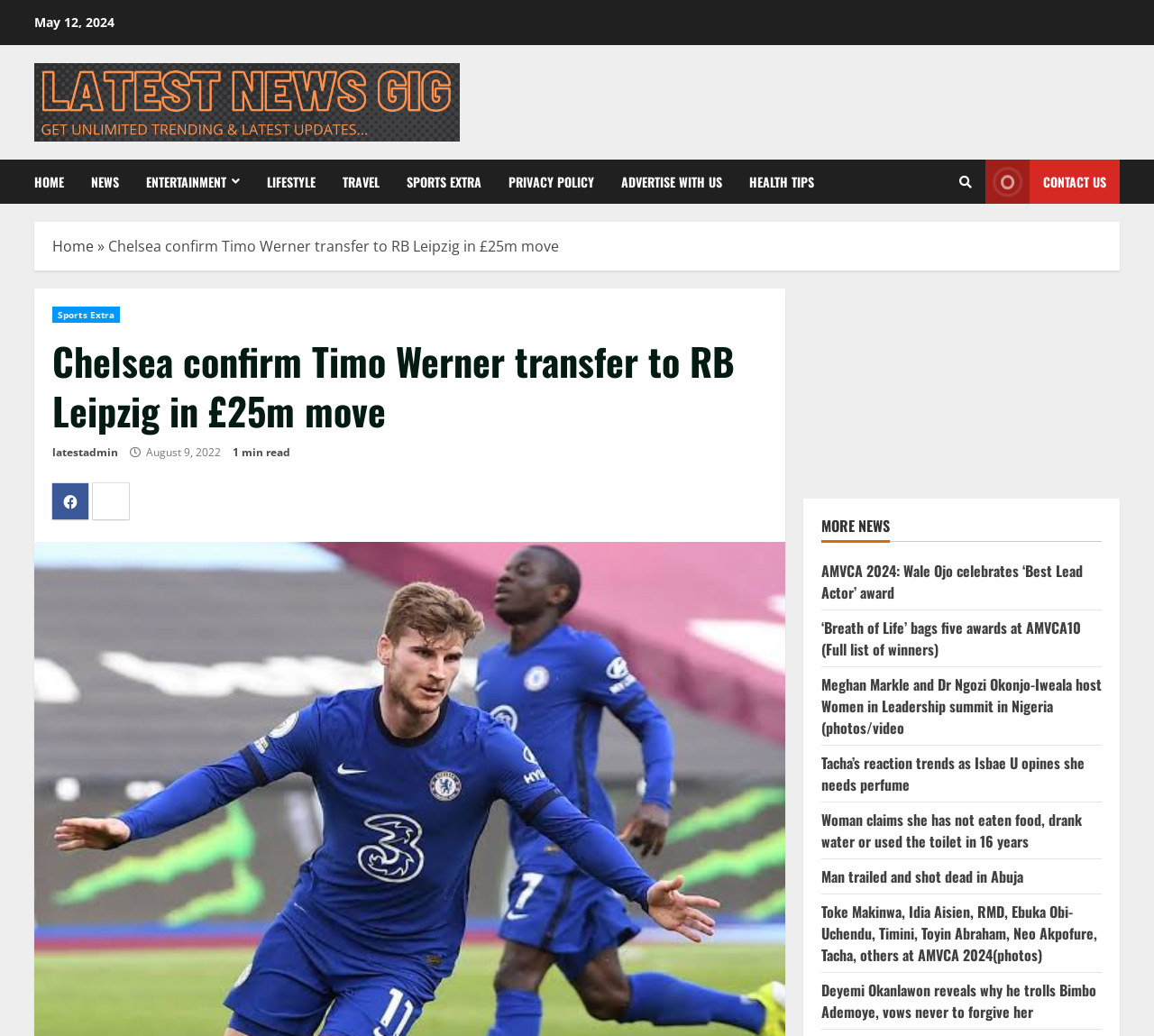What is the date of the latest news?
Using the details from the image, give an elaborate explanation to answer the question.

I found the date 'May 12, 2024' at the top of the webpage, which is likely to be the date of the latest news.